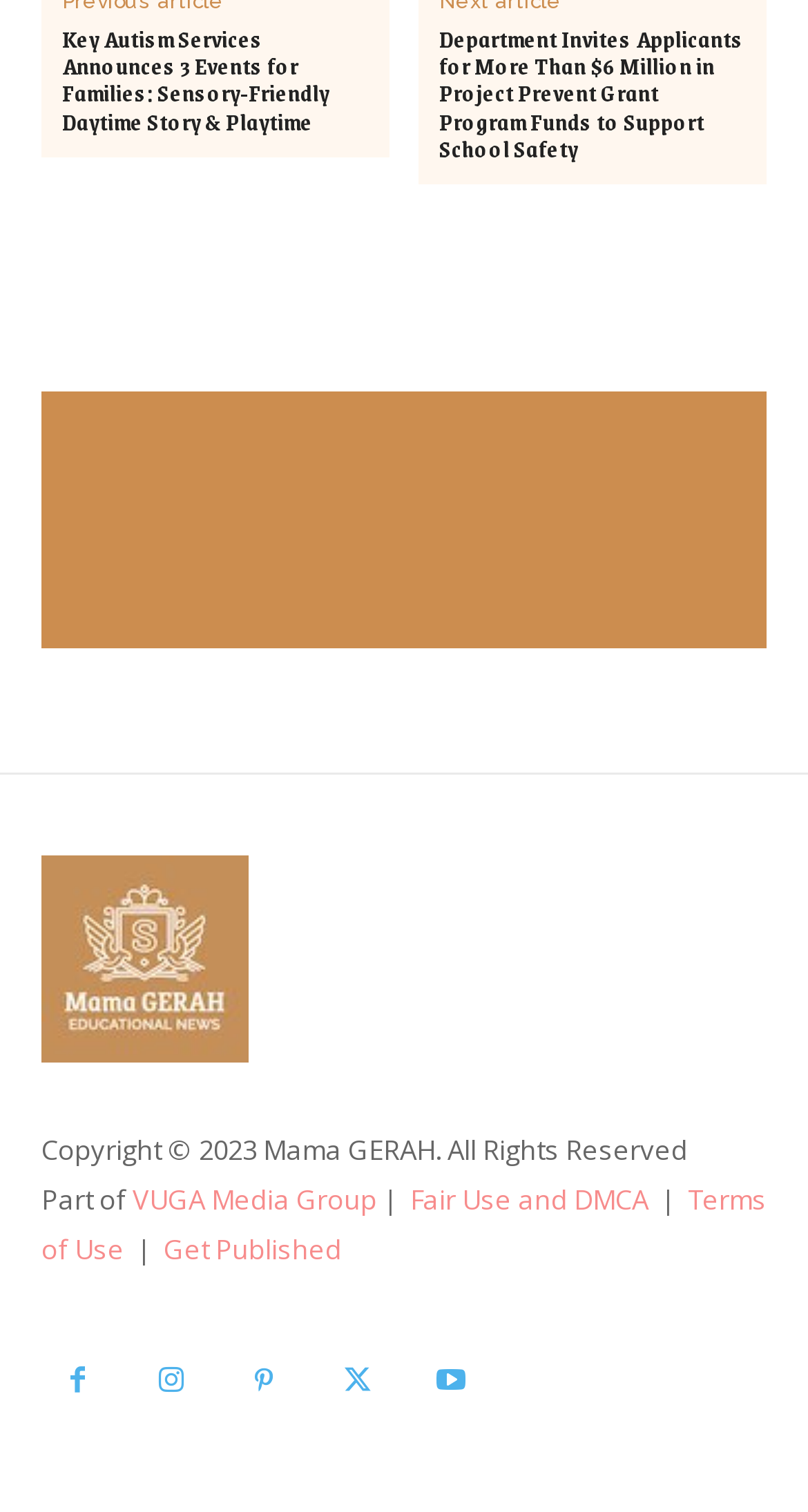What is the theme of the image linked to 'reality tv'?
Please use the image to deliver a detailed and complete answer.

The image linked to 'reality tv' has the same OCR text 'reality tv', indicating that the image is related to the theme of reality TV.